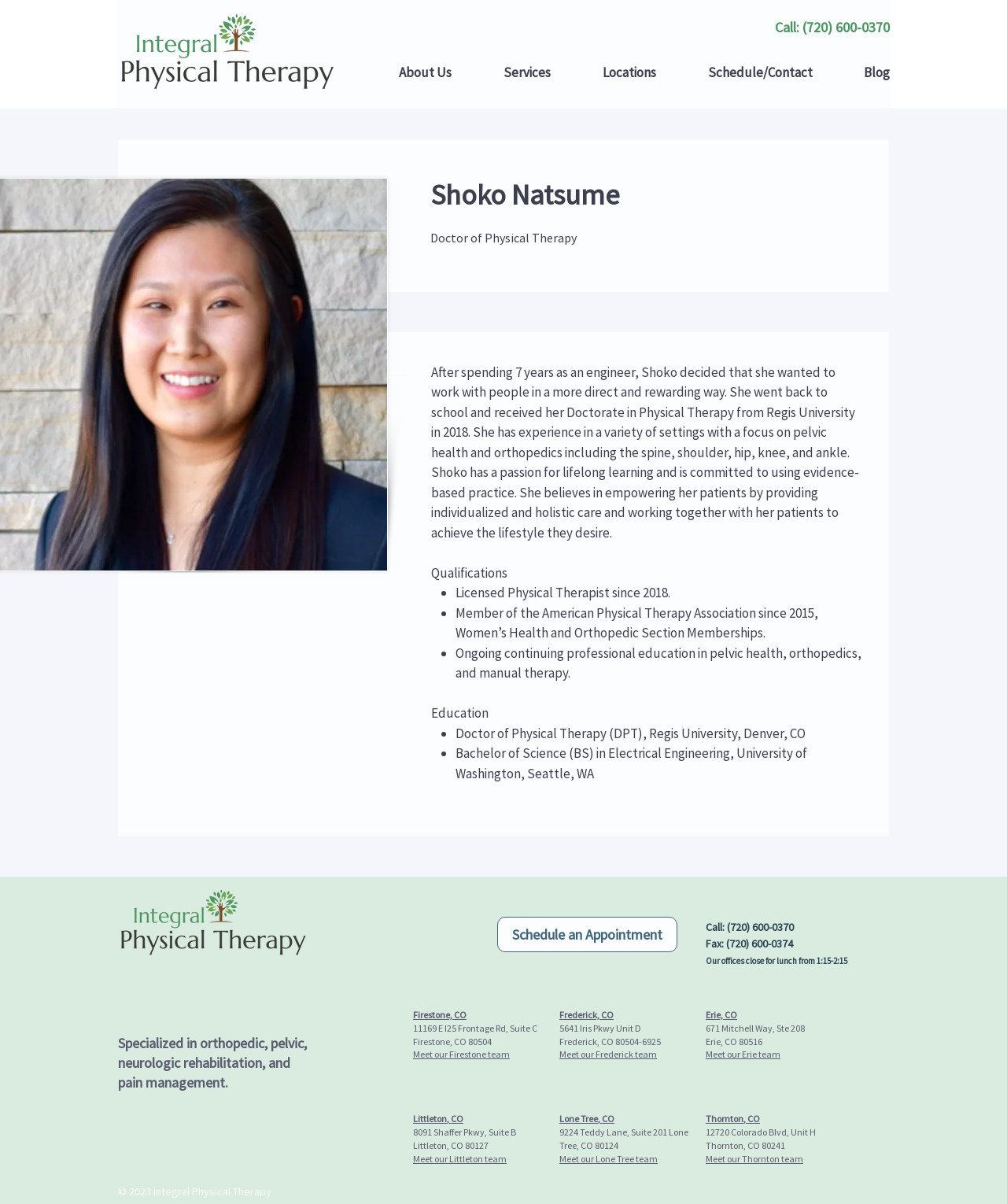Please give the bounding box coordinates of the area that should be clicked to fulfill the following instruction: "Visit the Firestone location". The coordinates should be in the format of four float numbers from 0 to 1, i.e., [left, top, right, bottom].

[0.41, 0.838, 0.463, 0.848]